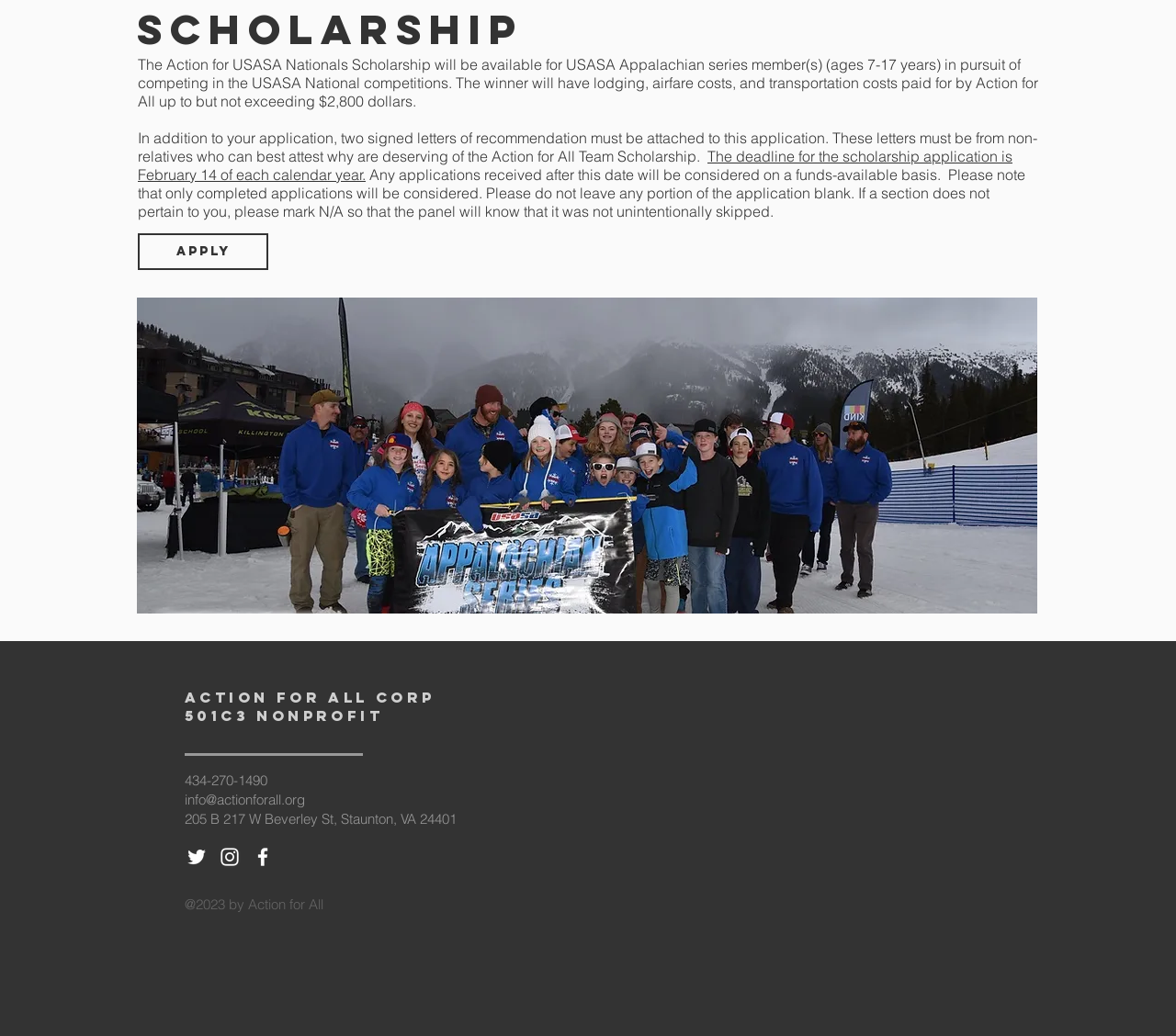Please predict the bounding box coordinates (top-left x, top-left y, bottom-right x, bottom-right y) for the UI element in the screenshot that fits the description: info@actionforall.org

[0.157, 0.763, 0.259, 0.78]